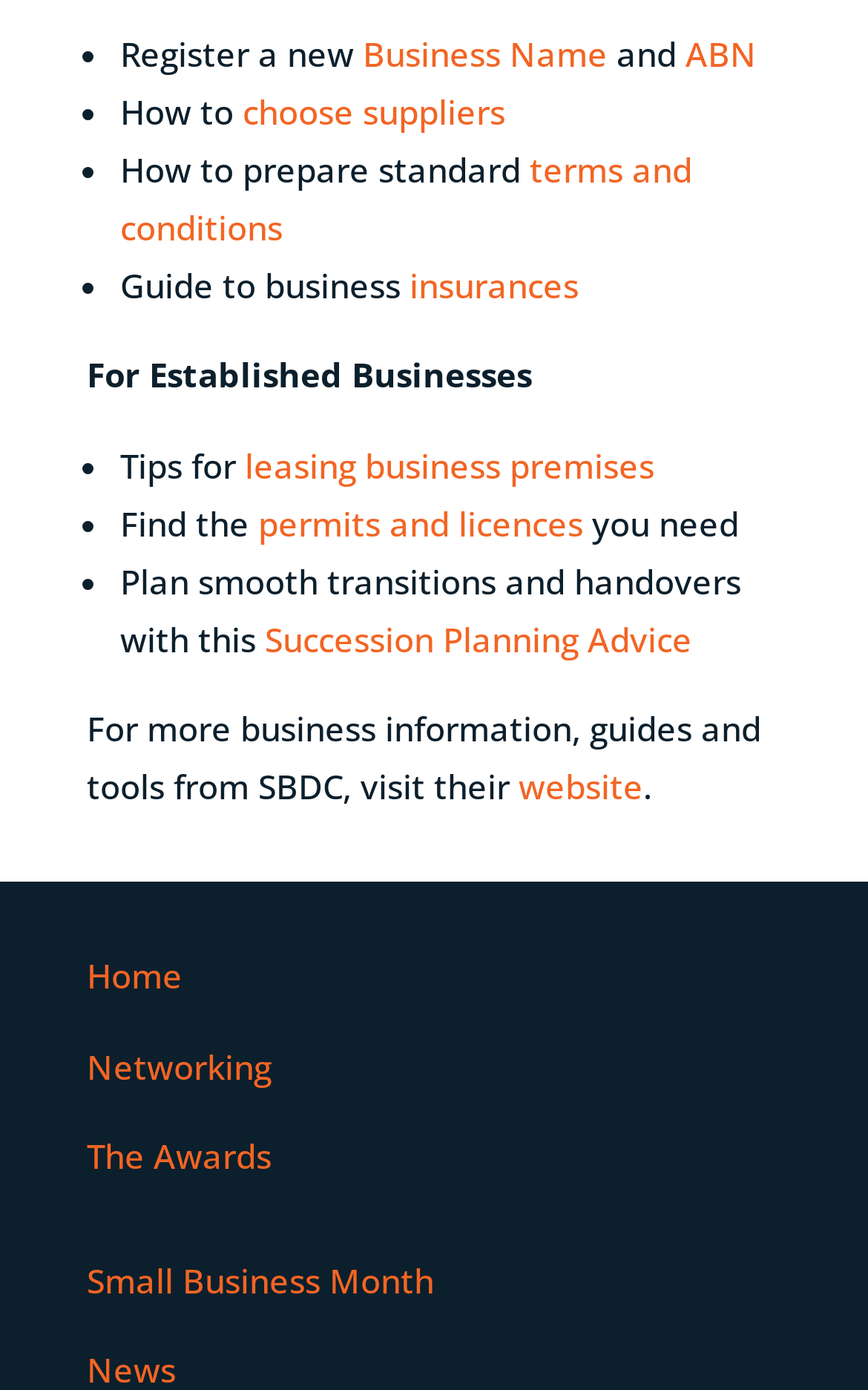Examine the image and give a thorough answer to the following question:
What is the topic of the third bullet point?

The third bullet point on the webpage is about 'How to prepare standard terms and conditions', which is a guide for businesses to prepare their terms and conditions.